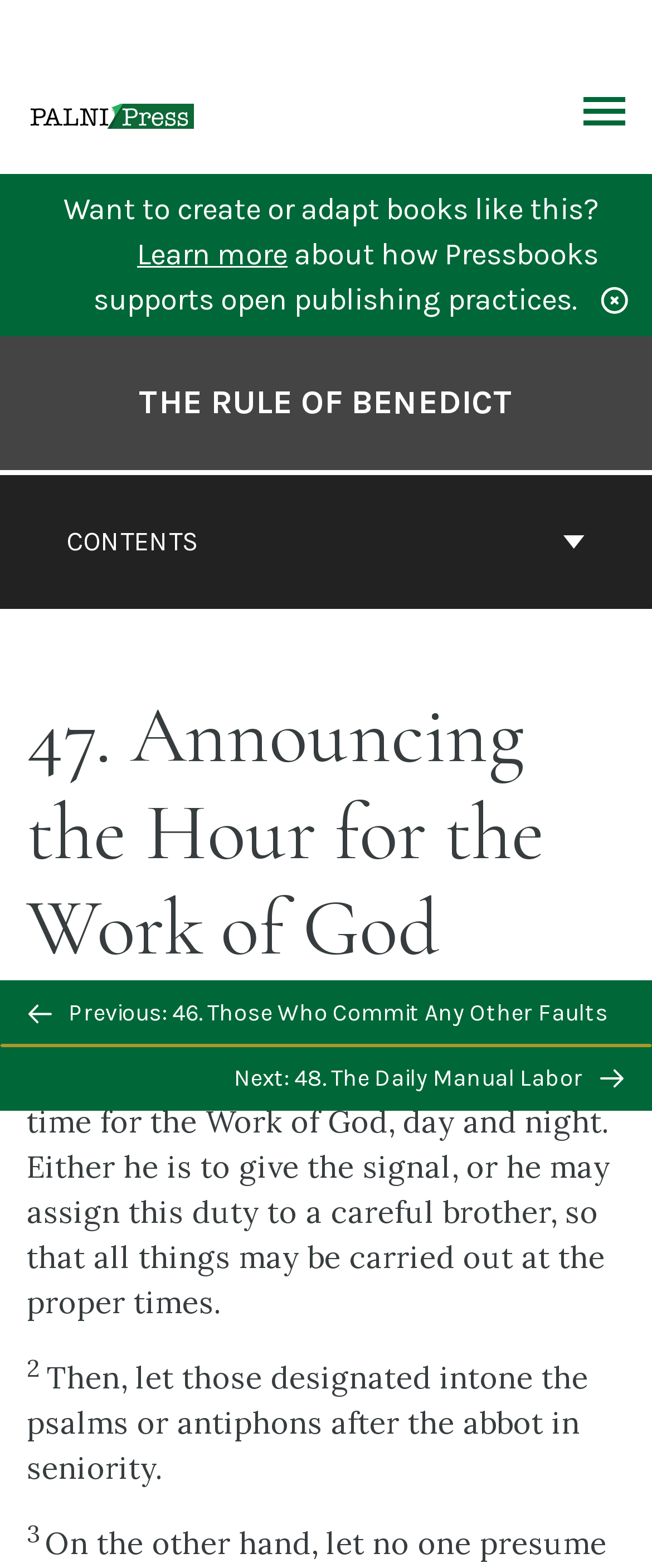What is the chapter number of the current page?
Please provide a single word or phrase based on the screenshot.

47